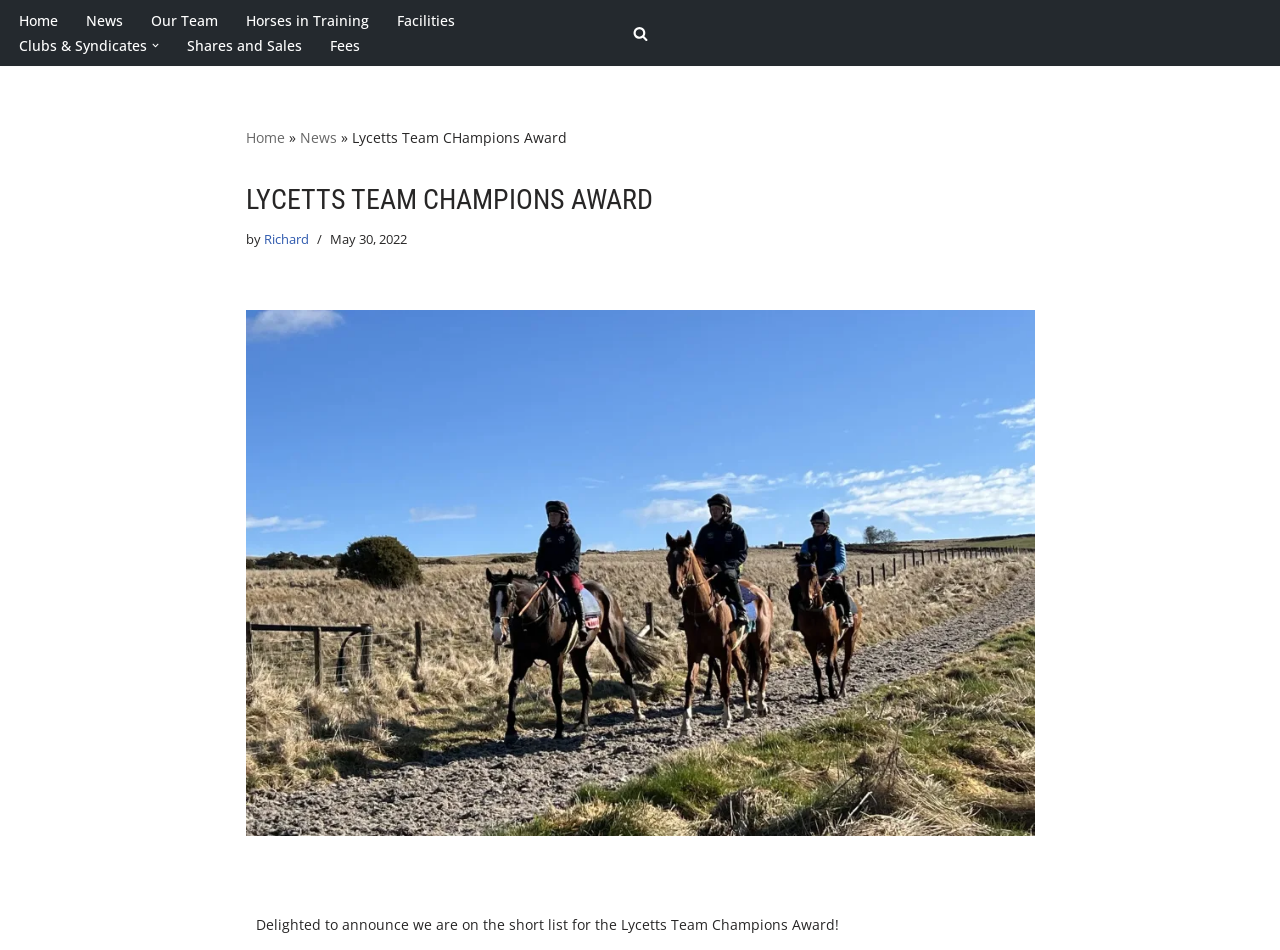Given the description: "Home", determine the bounding box coordinates of the UI element. The coordinates should be formatted as four float numbers between 0 and 1, [left, top, right, bottom].

[0.015, 0.008, 0.045, 0.035]